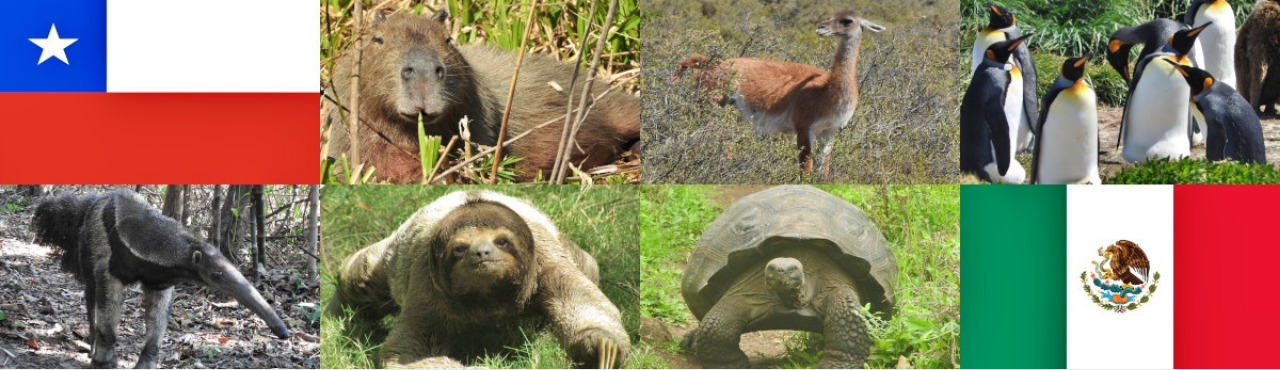Offer a detailed account of the various components present in the image.

This vibrant image showcases a collection of iconic symbols and wildlife from Central America, specifically reflecting the diversity and natural beauty of the region. The flags of Chile and Mexico are prominently displayed on either side, representing the cultural significance of these countries. 

In between the flags, the scene is filled with four distinct wildlife images: 

1. **A shy porcupine**, nestled among lush greenery—highlighting the rich biodiversity found in Central American forests.
2. **A graceful rhea**, depicted in a natural setting, showcasing its elegance and the unique fauna of the area.
3. **A group of Emperor penguins**, marching together, illustrating the charming wildlife that captivates visitors and locals alike.
4. **A sloth lounging peacefully**, known for its slow-moving lifestyle, symbolizing the laid-back atmosphere of Central America.

Completing the theme, a **Galápagos tortoise** is shown, representing the unique ecological heritage of the region. This collage not only celebrates the natural landscapes but also invites viewers to appreciate the intricate connections between culture and wildlife in Central America, making it a perfect preview for the delicious snacks and cakes featured in the blog.